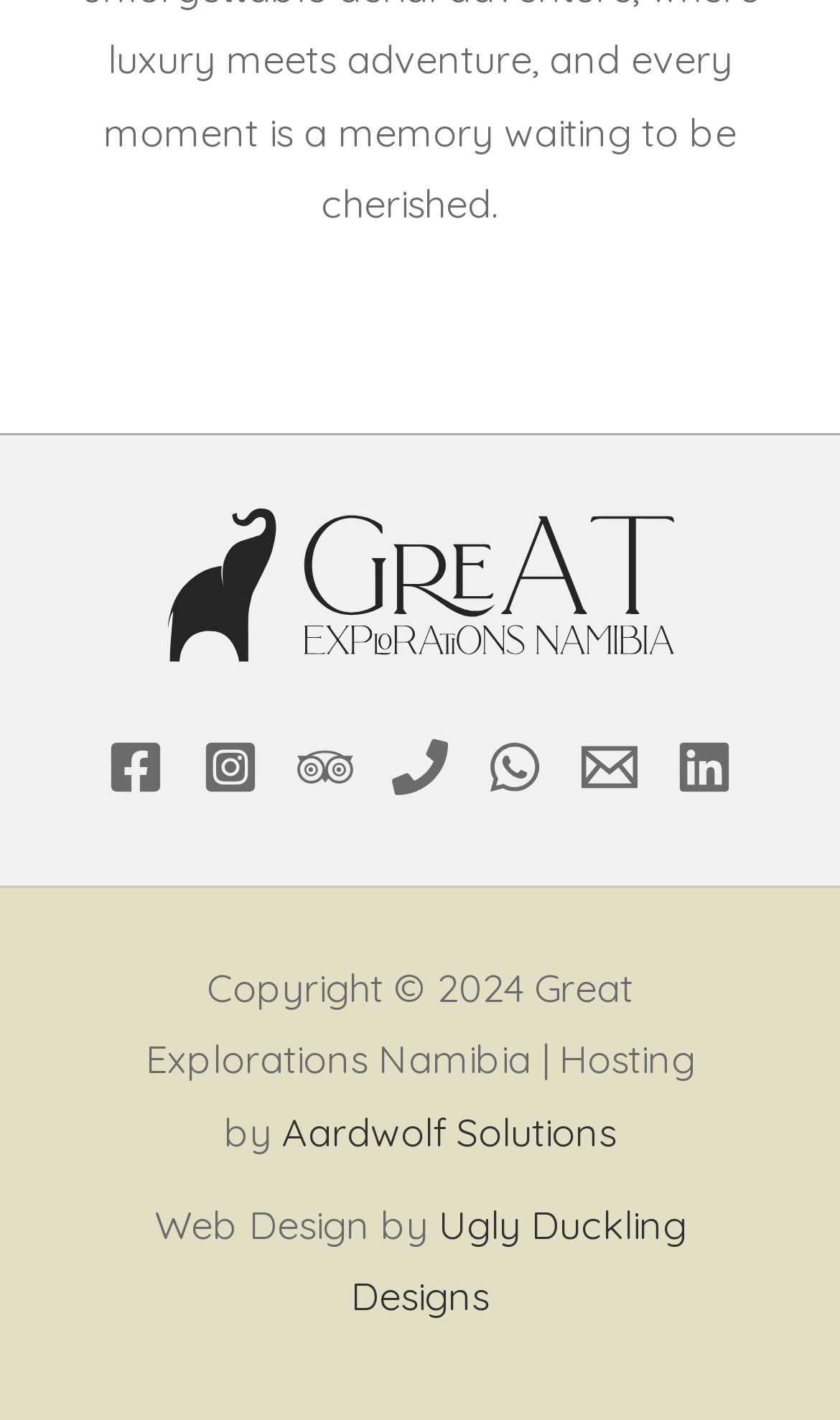From the webpage screenshot, identify the region described by Aardwolf Solutions. Provide the bounding box coordinates as (top-left x, top-left y, bottom-right x, bottom-right y), with each value being a floating point number between 0 and 1.

[0.336, 0.779, 0.733, 0.814]